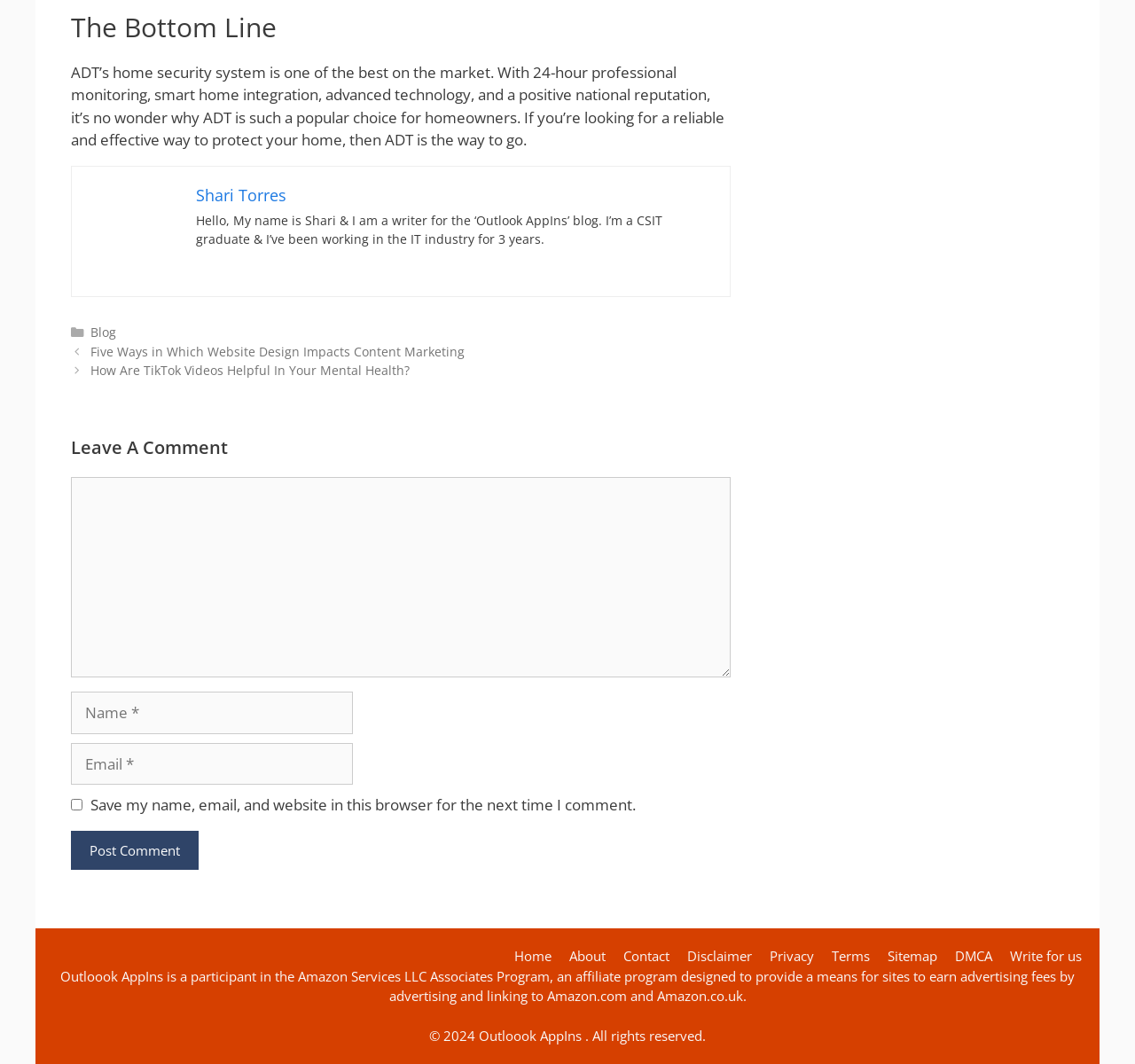Please find the bounding box coordinates of the element that must be clicked to perform the given instruction: "Enter your name in the 'Name' field". The coordinates should be four float numbers from 0 to 1, i.e., [left, top, right, bottom].

[0.062, 0.65, 0.311, 0.69]